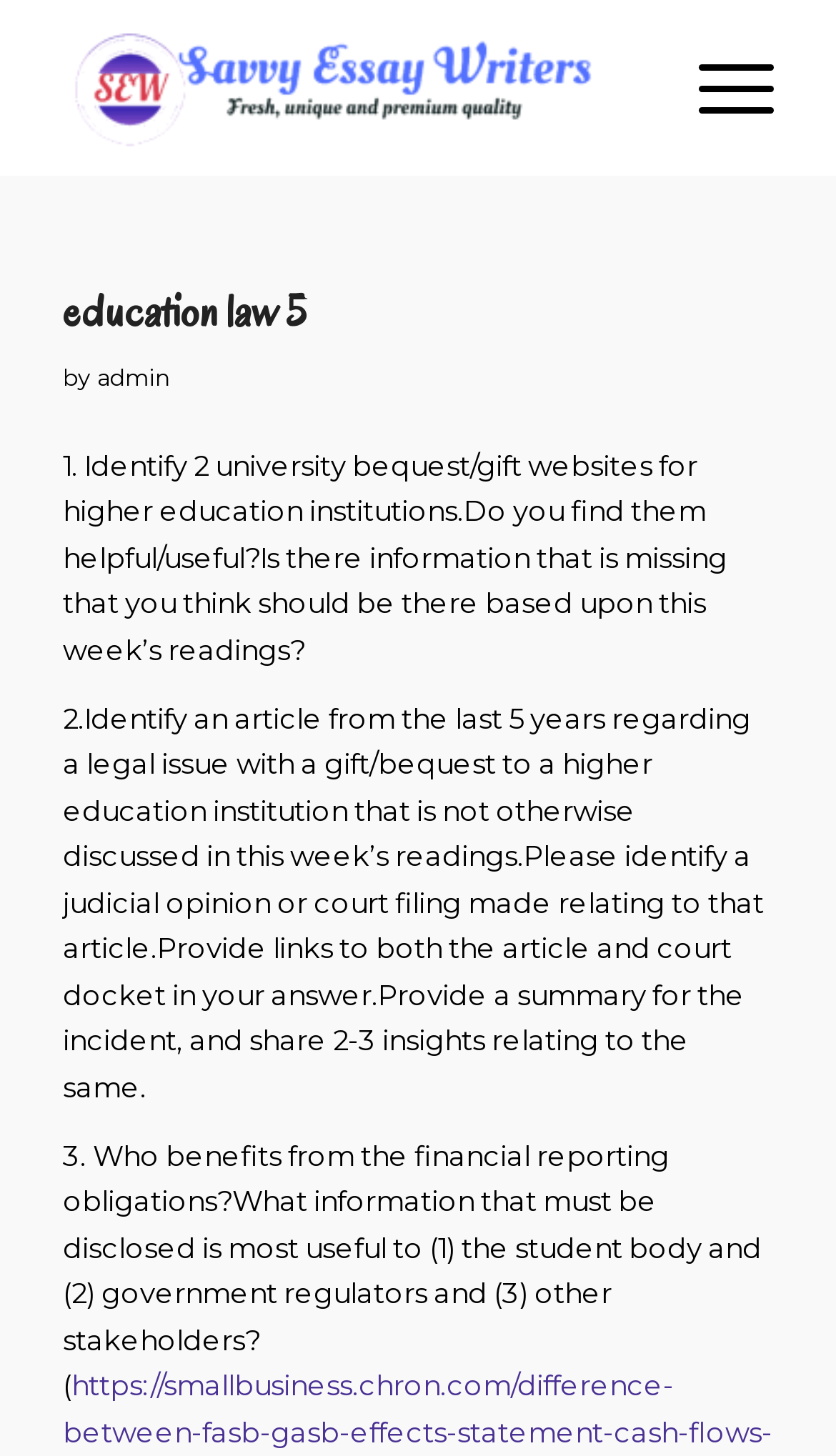Who is the author of the webpage content?
Please provide a comprehensive answer based on the contents of the image.

The author of the webpage content is 'admin', which is mentioned in the header section of the webpage, next to the heading 'education law 5'.